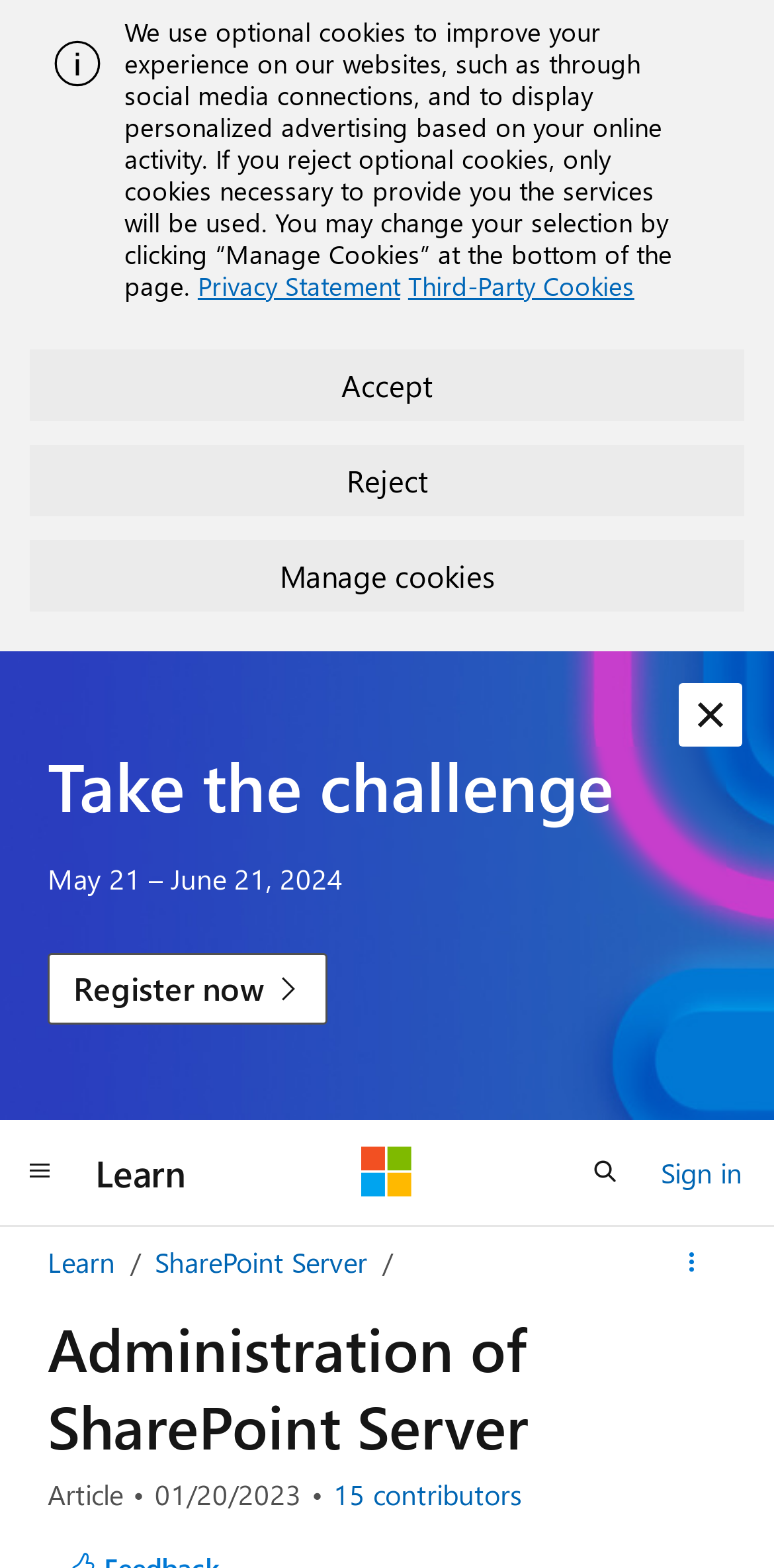Please determine the bounding box coordinates of the section I need to click to accomplish this instruction: "Search for something".

[0.731, 0.725, 0.833, 0.77]